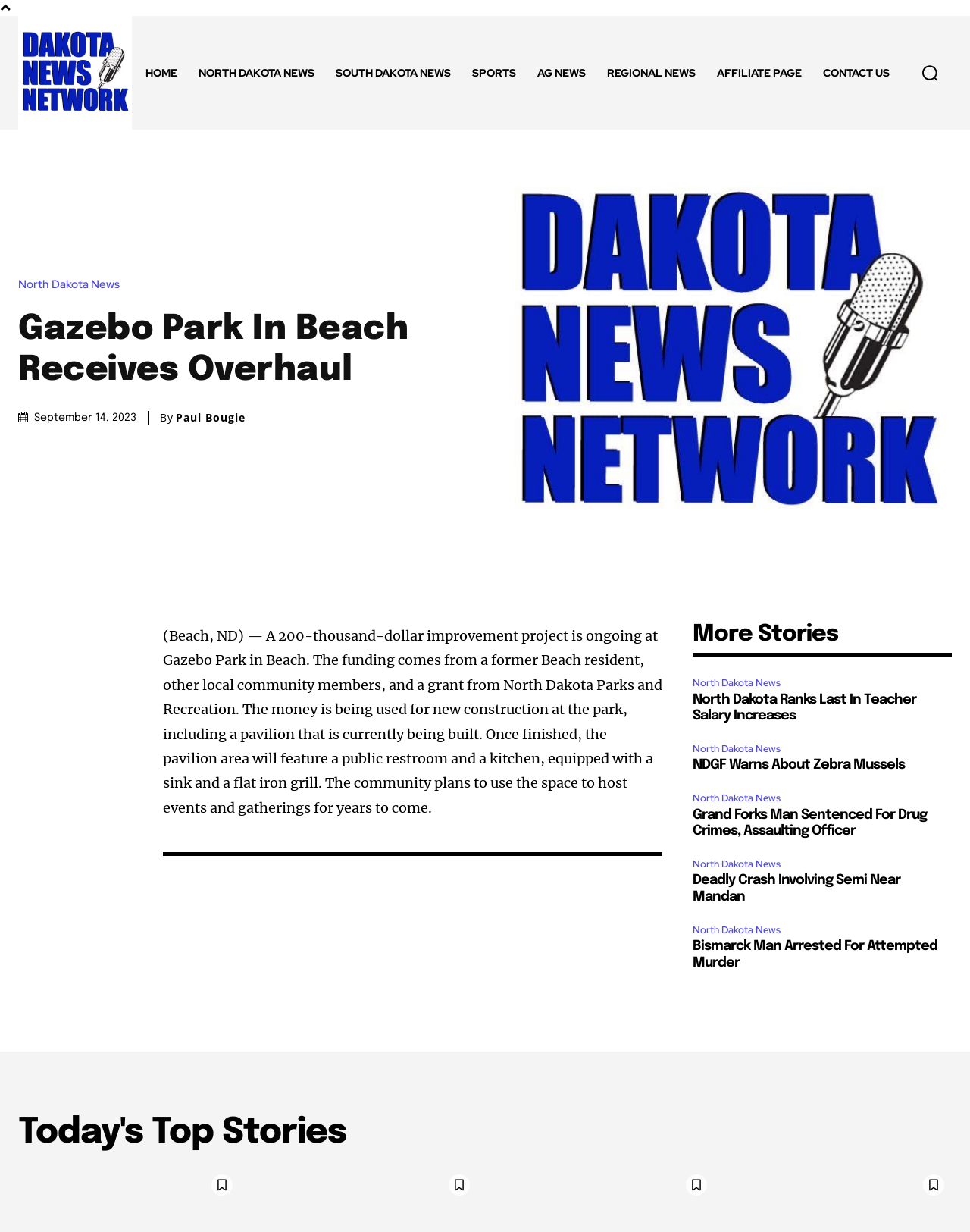Determine the bounding box coordinates for the clickable element to execute this instruction: "View more stories". Provide the coordinates as four float numbers between 0 and 1, i.e., [left, top, right, bottom].

[0.714, 0.505, 0.864, 0.524]